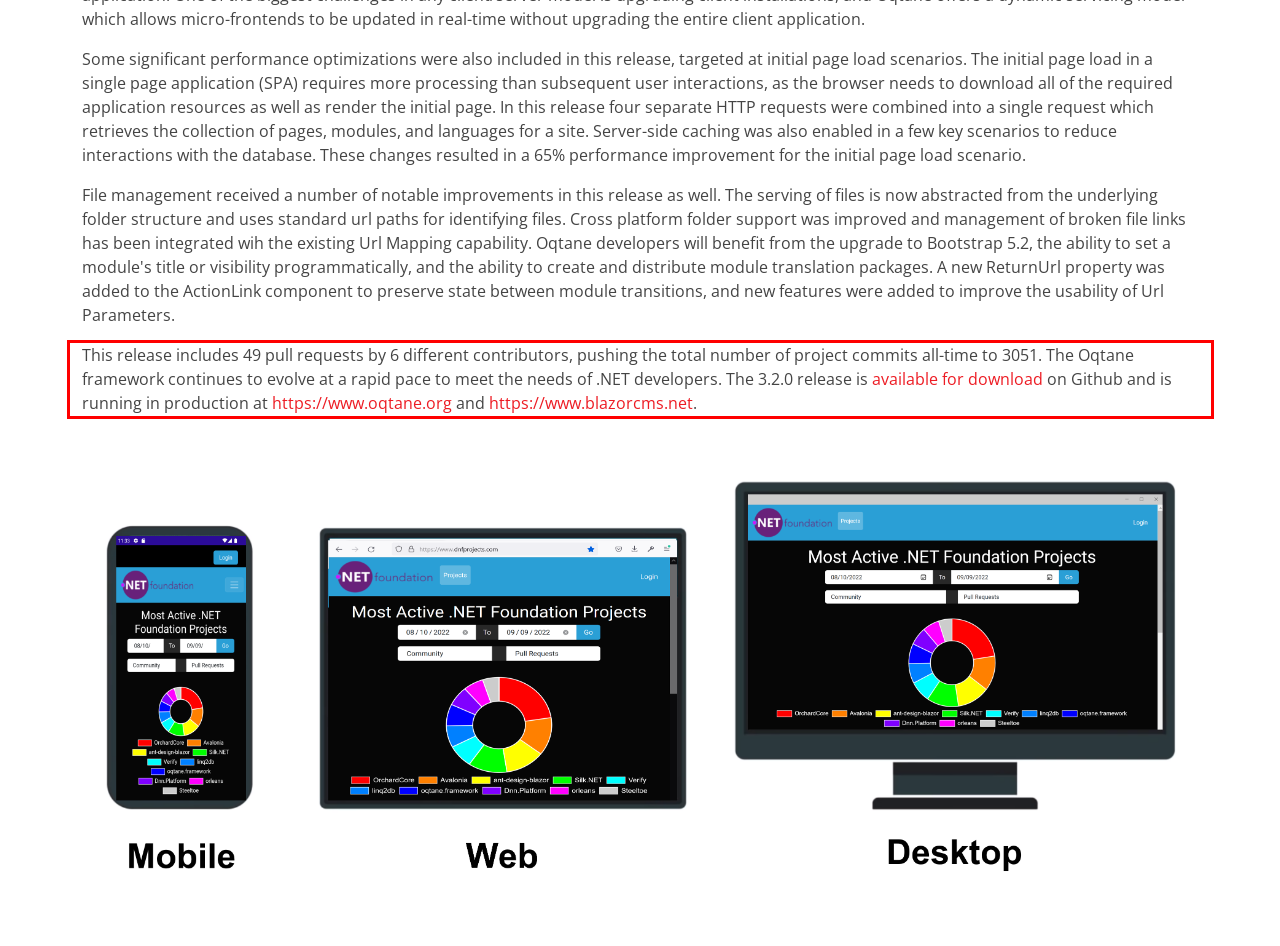Using the provided screenshot, read and generate the text content within the red-bordered area.

This release includes 49 pull requests by 6 different contributors, pushing the total number of project commits all-time to 3051. The Oqtane framework continues to evolve at a rapid pace to meet the needs of .NET developers. The 3.2.0 release is available for download on Github and is running in production at https://www.oqtane.org and https://www.blazorcms.net.